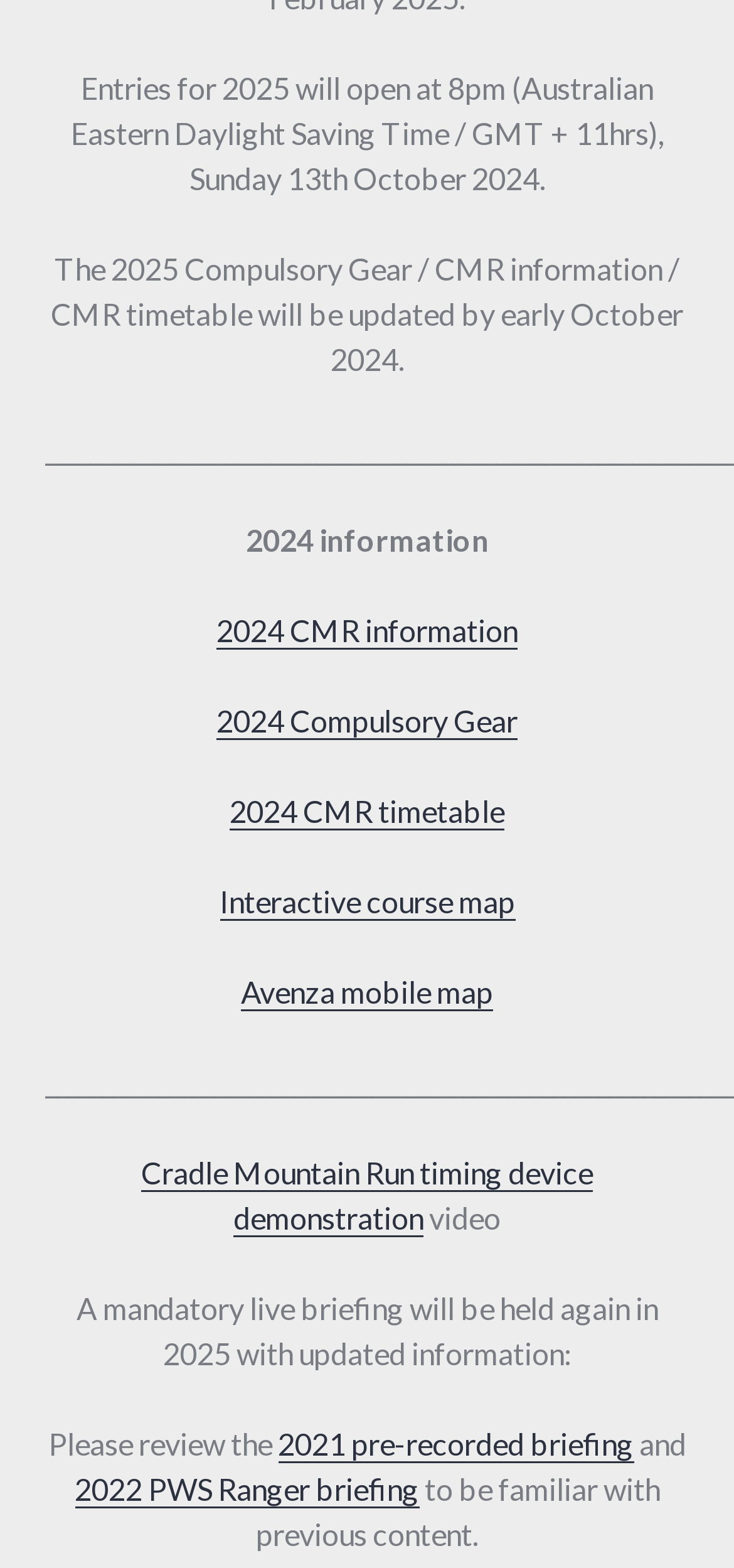Based on the image, give a detailed response to the question: What is the Cradle Mountain Run timing device?

The answer can be found in the link element that states 'Cradle Mountain Run timing device demonstration', which suggests that a demonstration of the timing device is available.